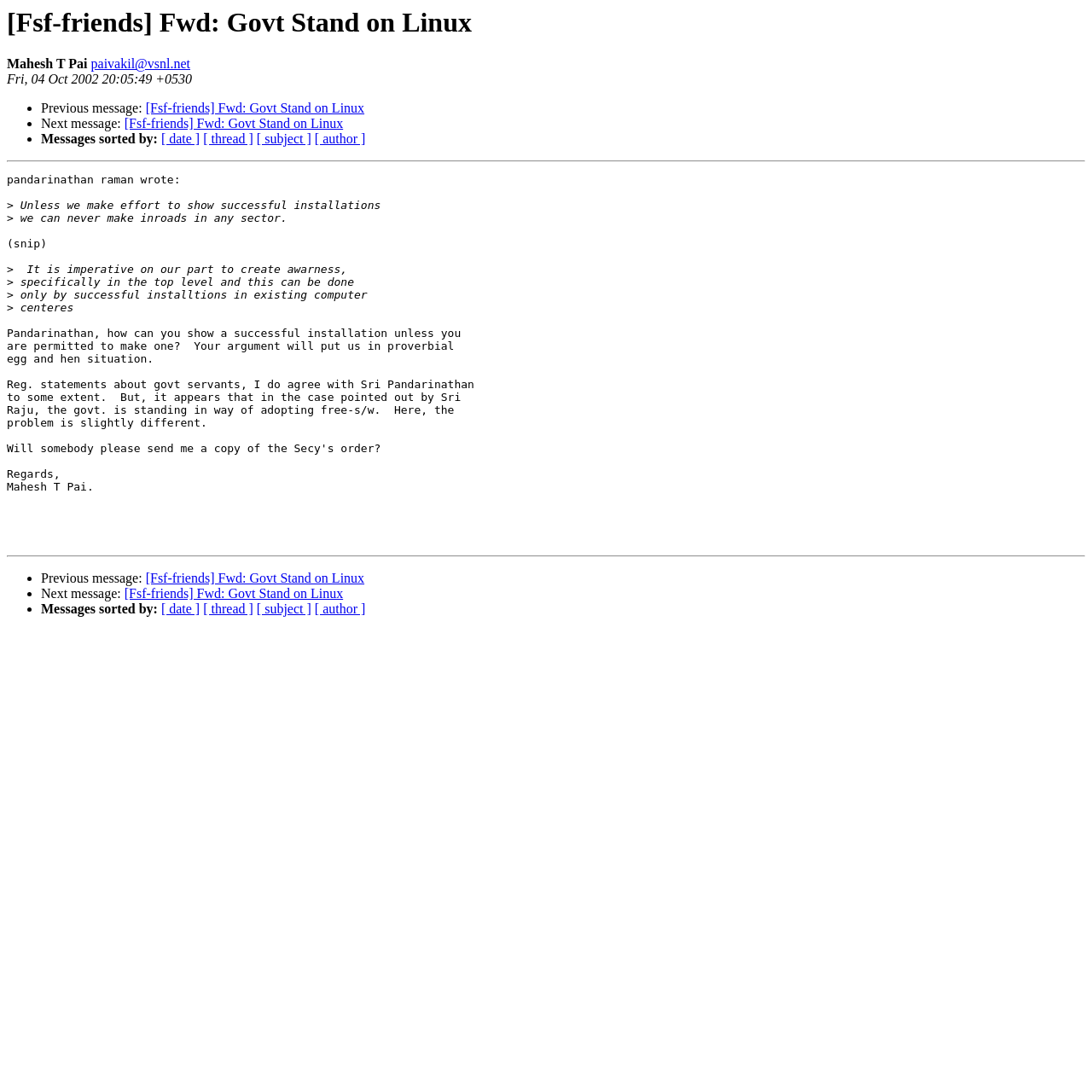Analyze the image and answer the question with as much detail as possible: 
Who sent the email?

The sender's name is mentioned at the top of the webpage, next to the email address 'paivakil@vsnl.net'.